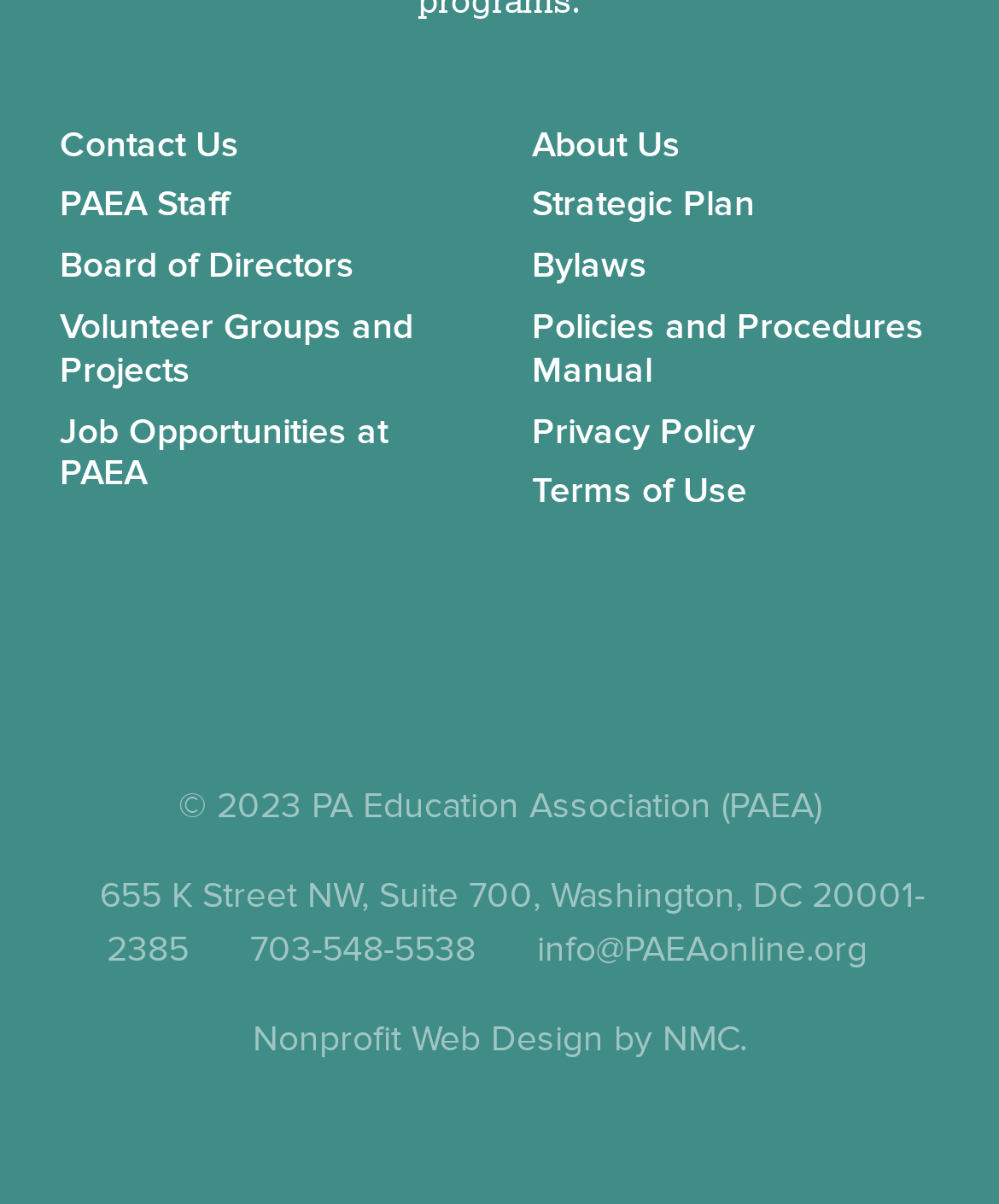Please study the image and answer the question comprehensively:
What social media platforms does the organization have?

I found the social media platforms by looking at the links and images in the middle section of the webpage, which represent the different social media platforms.